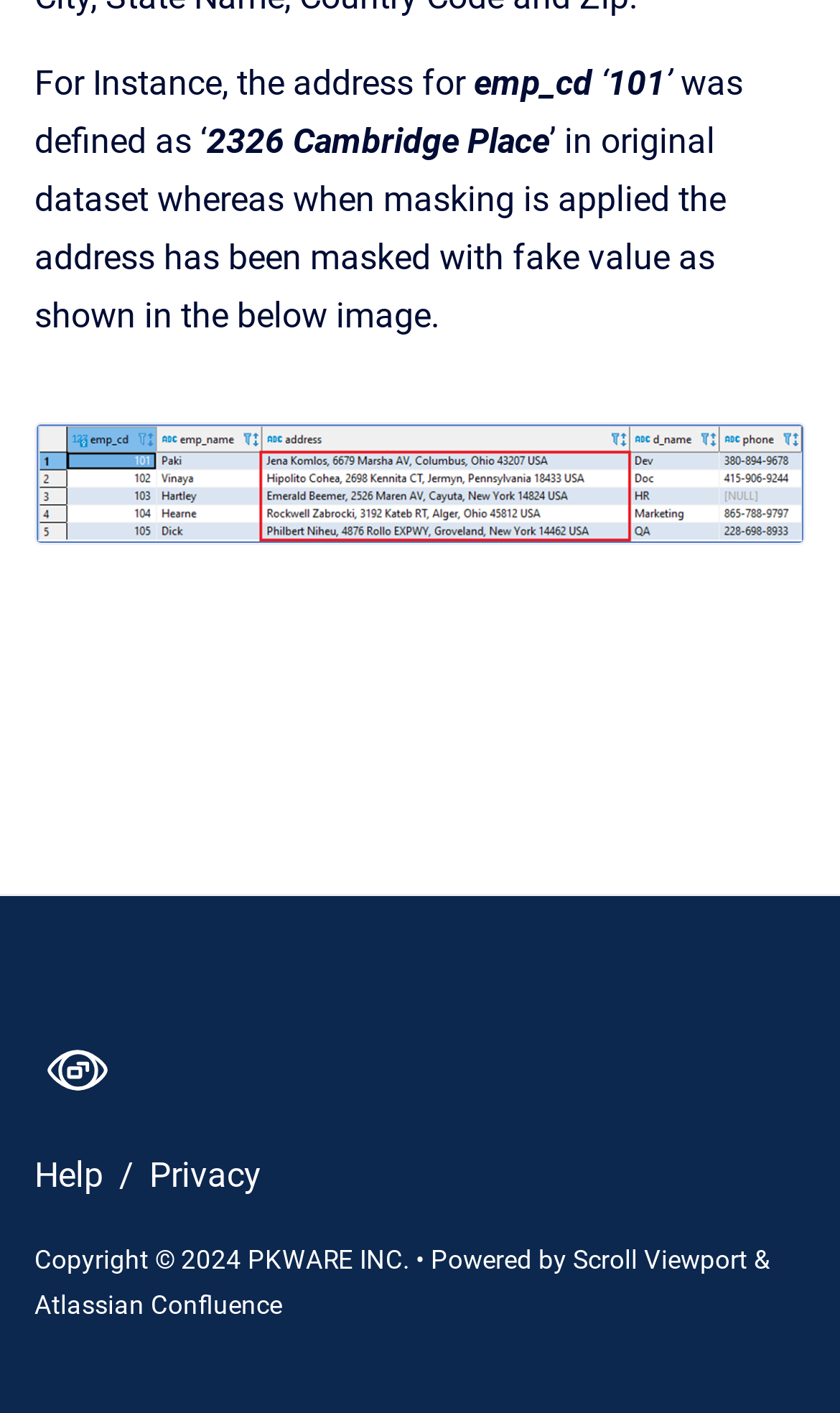Please find the bounding box for the following UI element description. Provide the coordinates in (top-left x, top-left y, bottom-right x, bottom-right y) format, with values between 0 and 1: Scroll Viewport

[0.682, 0.881, 0.897, 0.903]